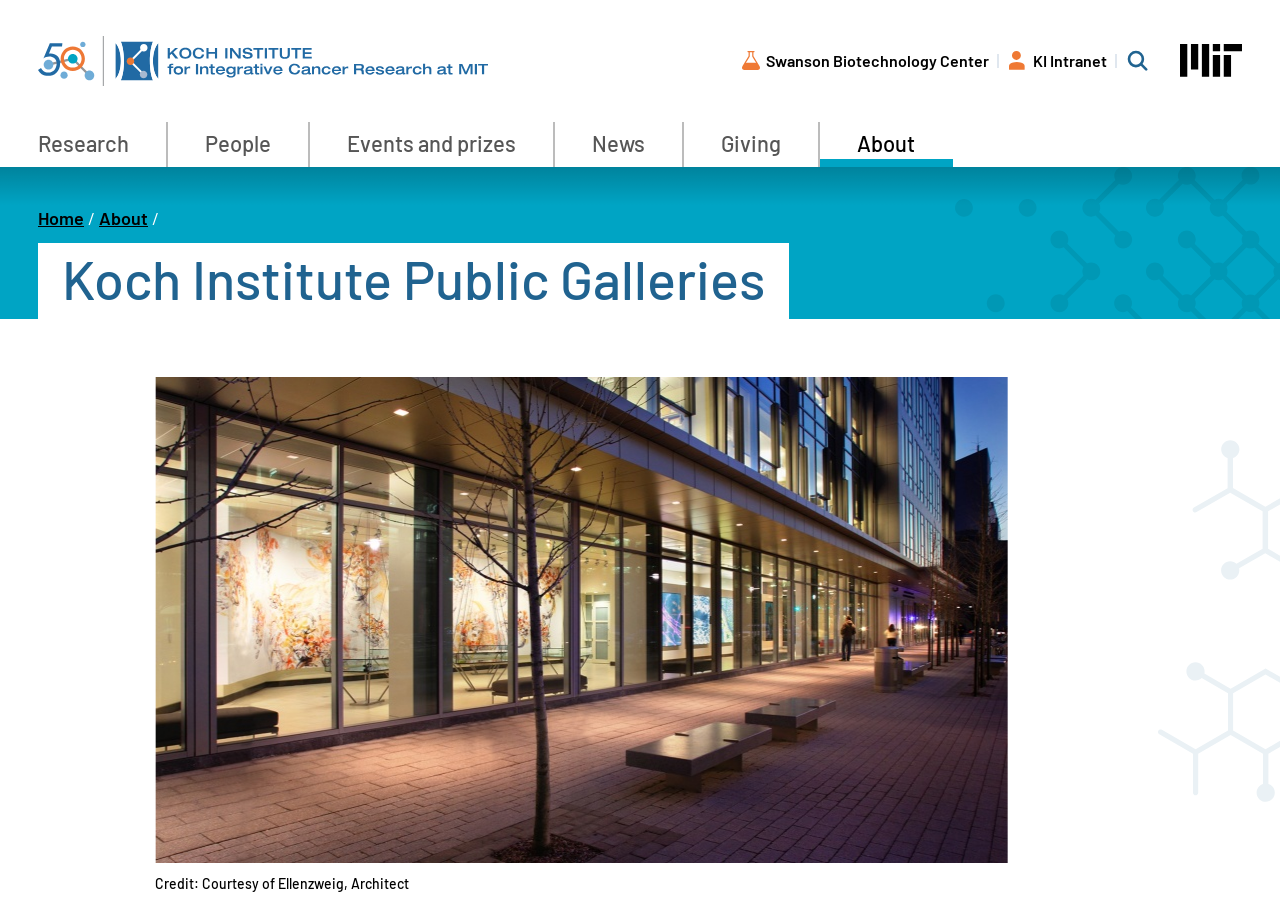Locate the bounding box coordinates of the area that needs to be clicked to fulfill the following instruction: "Visit the Koch Institute for Integrative Cancer Research at MIT". The coordinates should be in the format of four float numbers between 0 and 1, namely [left, top, right, bottom].

[0.03, 0.039, 0.381, 0.094]